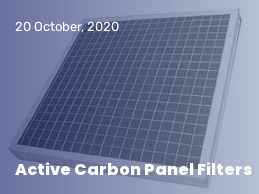What is the property of activated carbon that enables air purification?
Look at the webpage screenshot and answer the question with a detailed explanation.

The functionality of the Active Carbon Panel Filter is rooted in the ability of activated carbon to adsorb pollutants, ensuring cleaner and healthier air circulation.